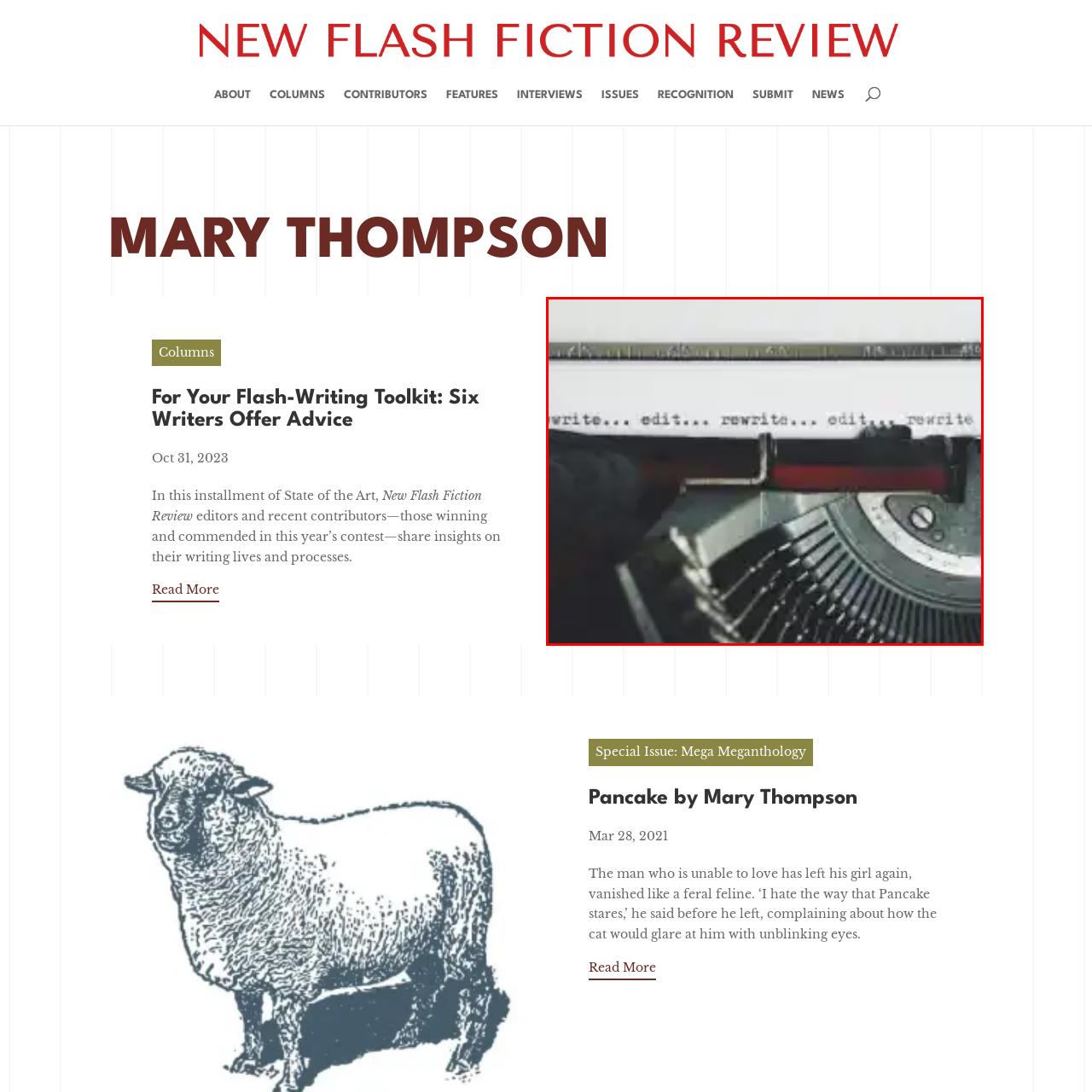Explain in detail what is happening in the image enclosed by the red border.

The image captures the close-up view of a vintage typewriter in action, with a sheet of paper inserted displaying the repeated words "rewrite... edit... rewrite... edit... rewrite." A gloved hand can be seen delicately managing the typewriter, emphasizing the tactile nature of the writing process. The typewriter's mechanism is partially visible, showcasing its intricate parts and highlighting an era of manual editing and creation. This evocative representation underscores the themes of continuous refinement and the art of writing, resonating with the broader discussions found in the associated article, "For Your Flash-Writing Toolkit: Six Writers Offer Advice" in the New Flash Fiction Review.